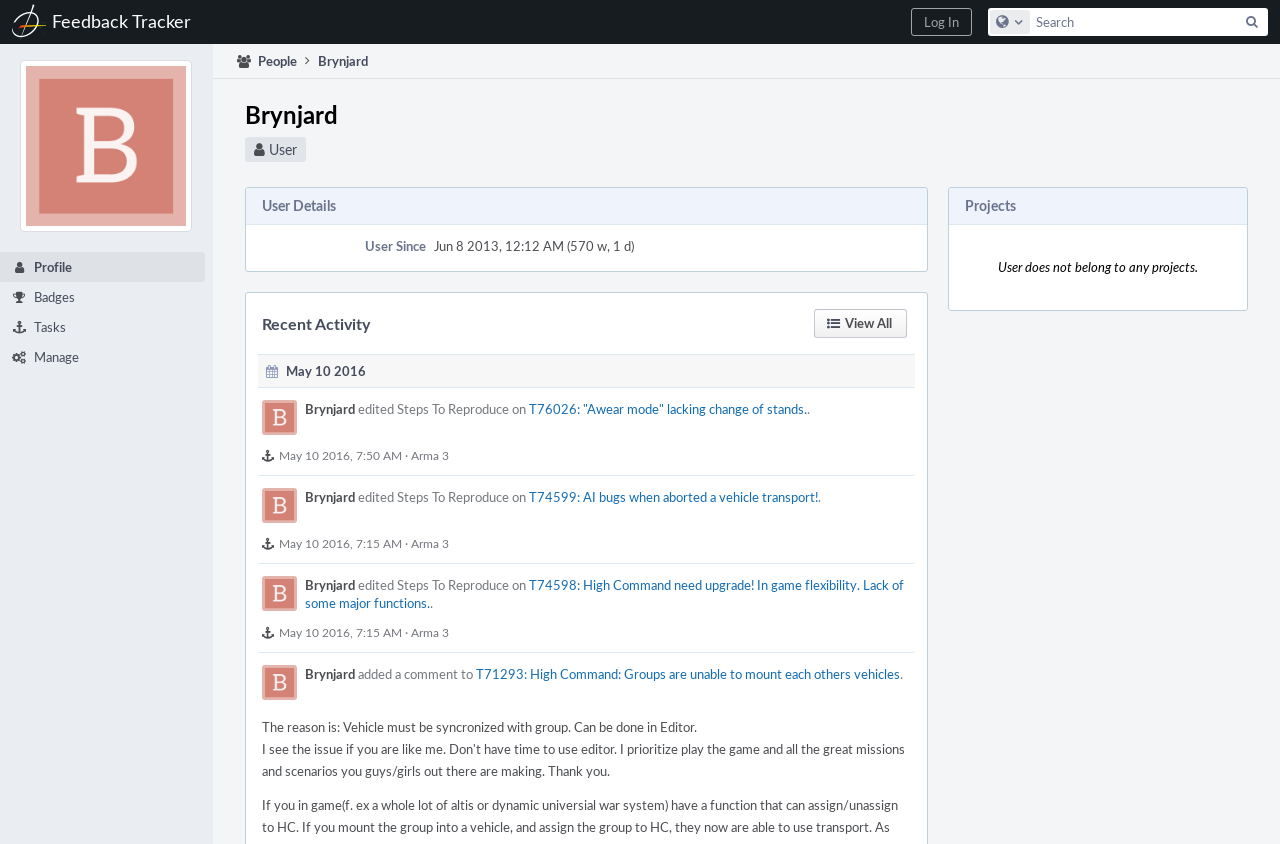Please identify the bounding box coordinates of where to click in order to follow the instruction: "search for something".

[0.772, 0.009, 0.991, 0.043]